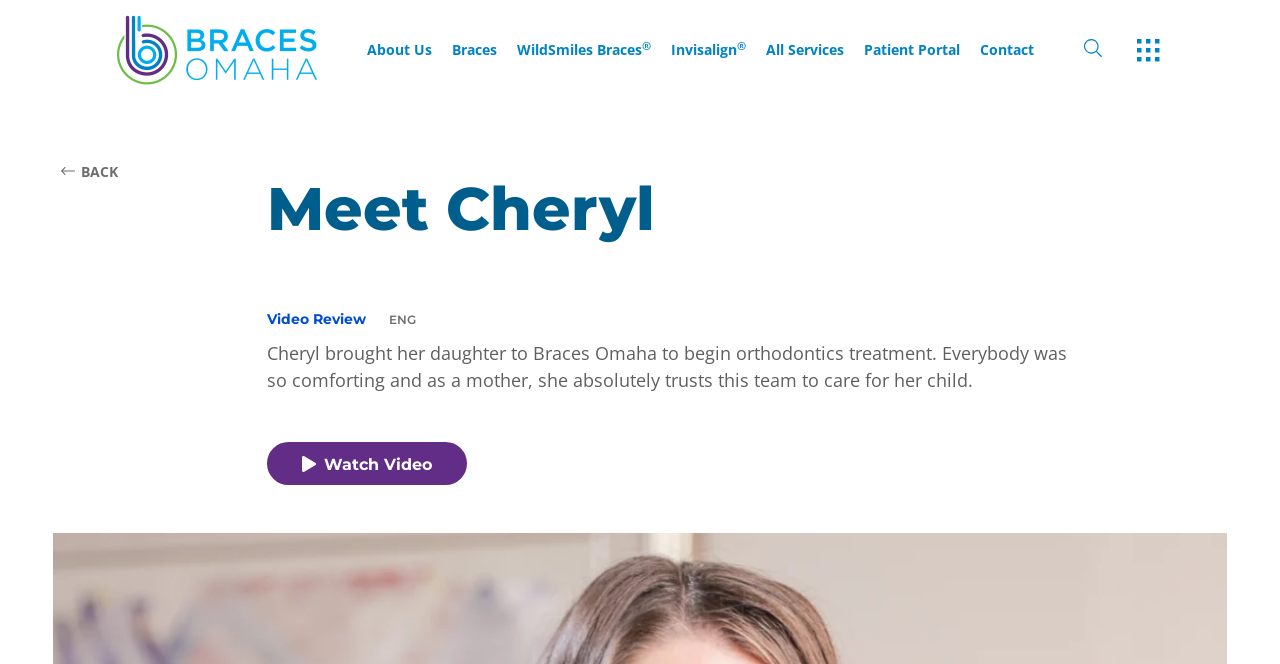Provide the bounding box coordinates of the HTML element described by the text: "Invisalign®". The coordinates should be in the format [left, top, right, bottom] with values between 0 and 1.

[0.524, 0.065, 0.583, 0.086]